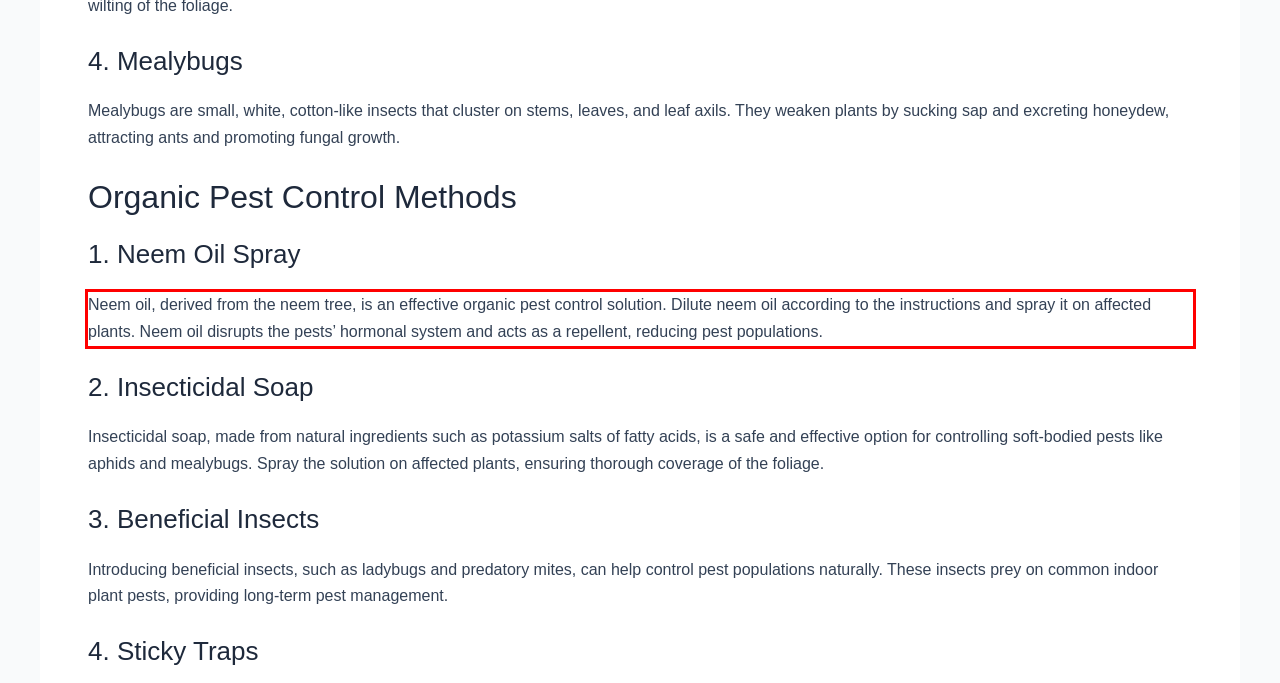Examine the webpage screenshot and use OCR to recognize and output the text within the red bounding box.

Neem oil, derived from the neem tree, is an effective organic pest control solution. Dilute neem oil according to the instructions and spray it on affected plants. Neem oil disrupts the pests’ hormonal system and acts as a repellent, reducing pest populations.